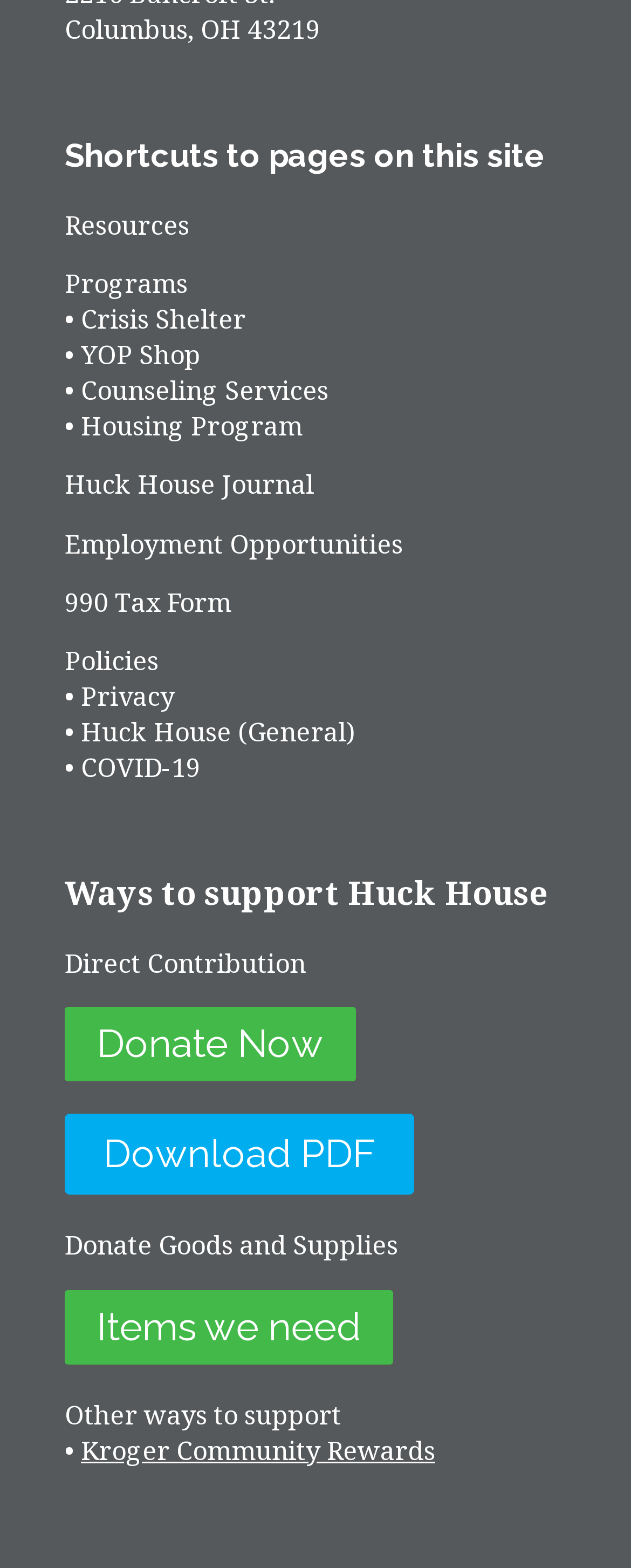Please find the bounding box coordinates (top-left x, top-left y, bottom-right x, bottom-right y) in the screenshot for the UI element described as follows: Huck House (General)

[0.118, 0.456, 0.562, 0.478]